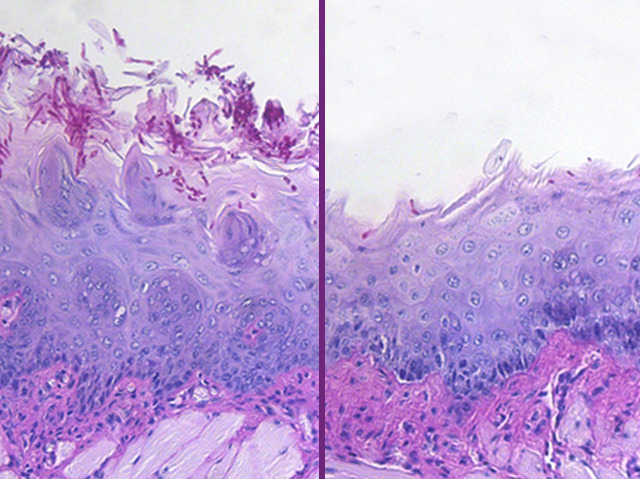Offer a detailed explanation of the image and its components.

The image titled "Oral Fungal Fight" illustrates the microscopic difference in the tongues of two groups of mice subjected to treatment. On the left, the tongue of an untreated mouse displays significant colonization by *Candida* (indicated by magenta flecks), a fungal pathogen responsible for oral candidiasis, commonly known as thrush. In contrast, the right side shows a treated mouse's tongue, which is largely devoid of *Candida*.

This remarkable visual evidence highlights the effects of treatment on fungal infections, shedding light on the potential for developing new management strategies for oral thrush and other dangerous fungal diseases. The image serves as a critical component in understanding the battle between different fungal families, notably between *Candida* and *Pichia*, suggesting that this interplay might lead to innovative approaches in combatting oral fungal infections.